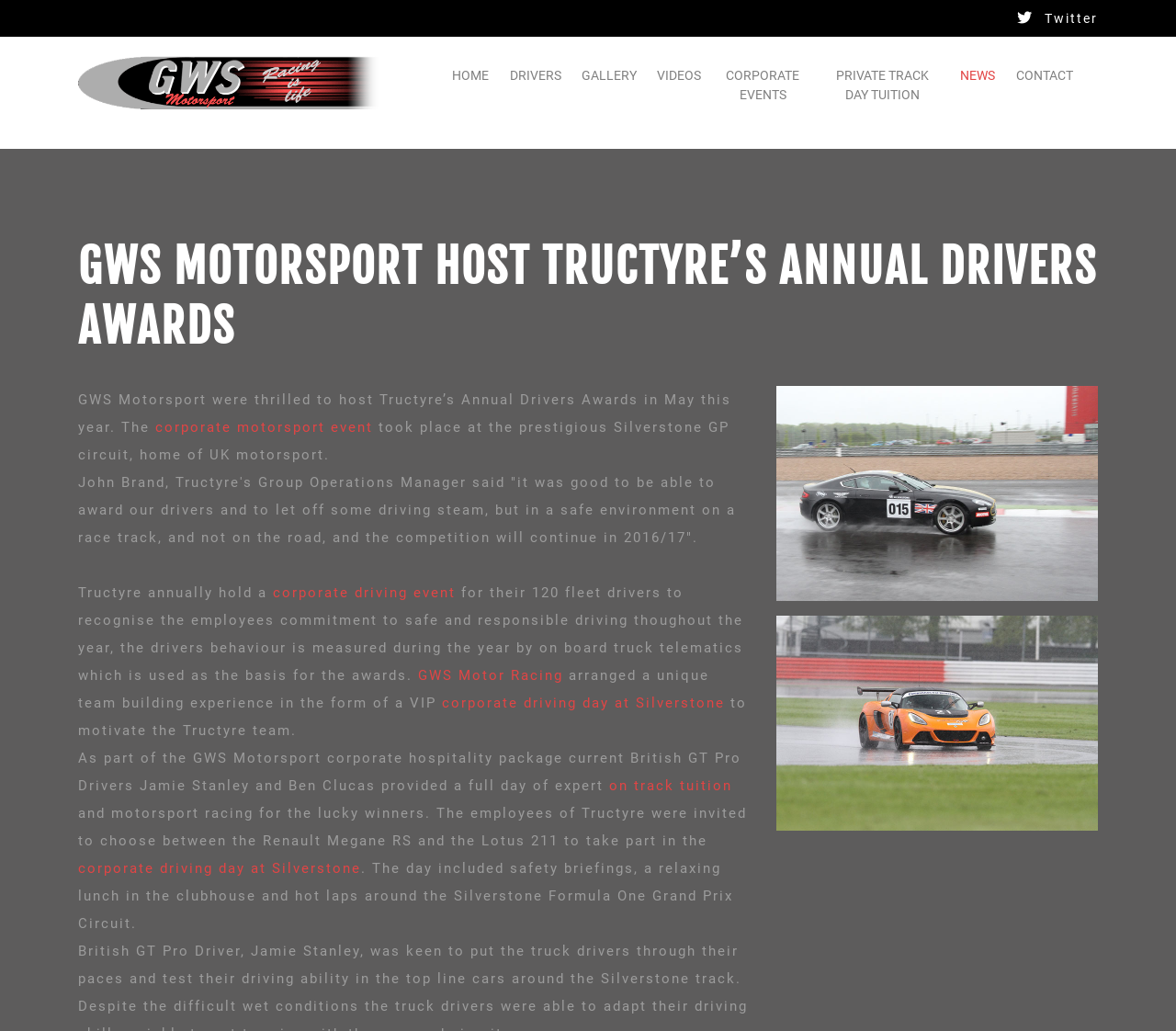Please answer the following query using a single word or phrase: 
What did the winners of the event receive?

A full day of expert on track tuition